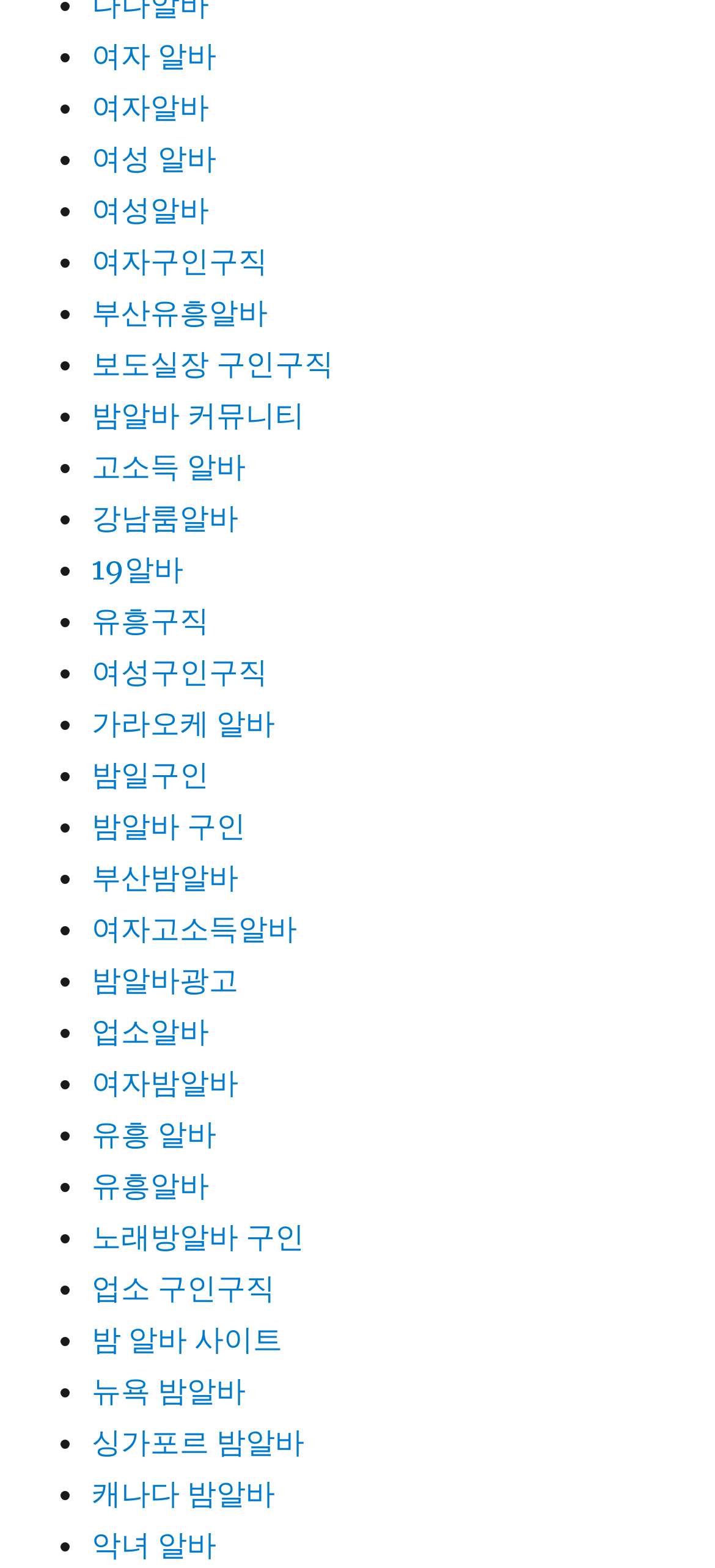Give the bounding box coordinates for this UI element: "여자구인구직". The coordinates should be four float numbers between 0 and 1, arranged as [left, top, right, bottom].

[0.128, 0.154, 0.374, 0.178]